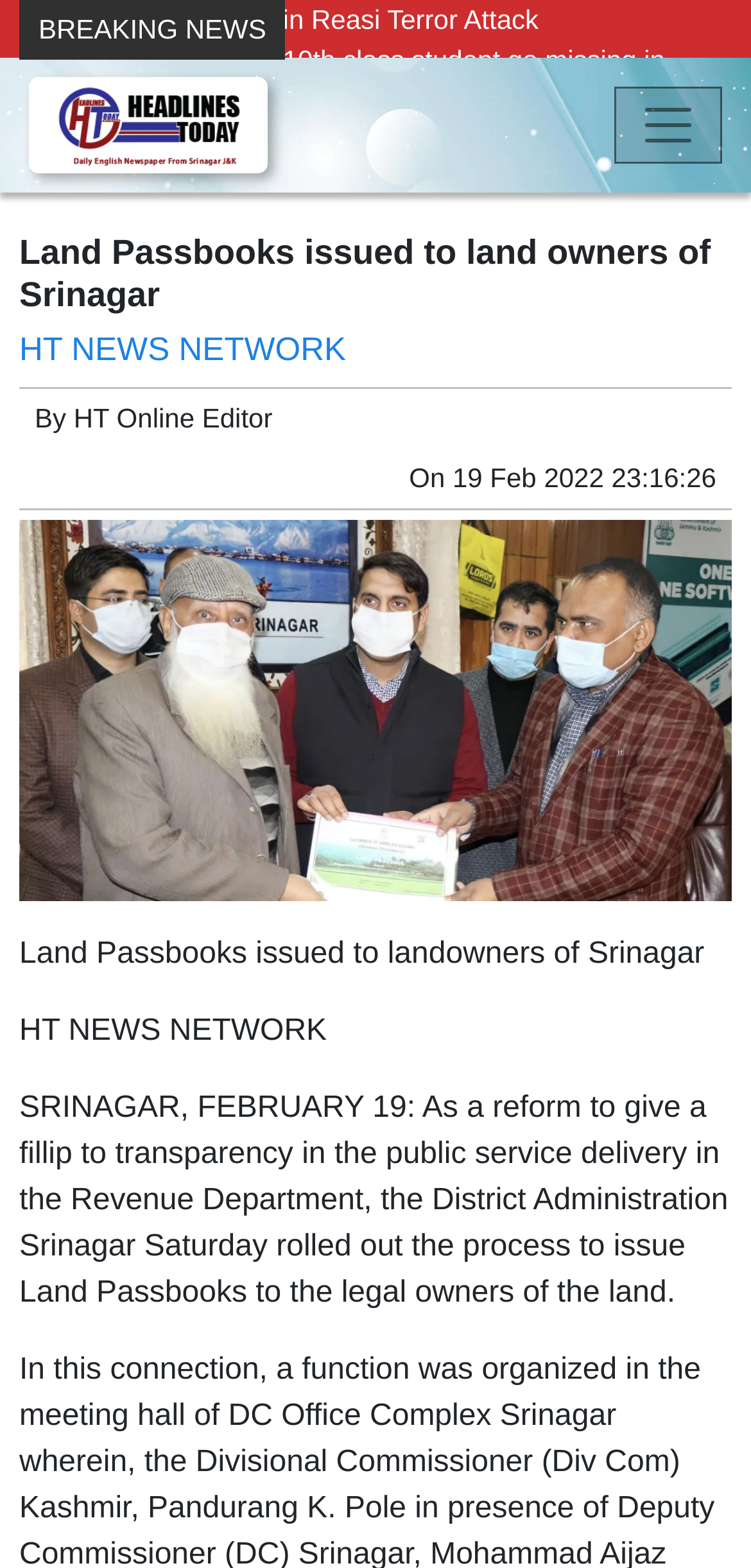Using the provided element description, identify the bounding box coordinates as (top-left x, top-left y, bottom-right x, bottom-right y). Ensure all values are between 0 and 1. Description: ← Previous Service Location

None